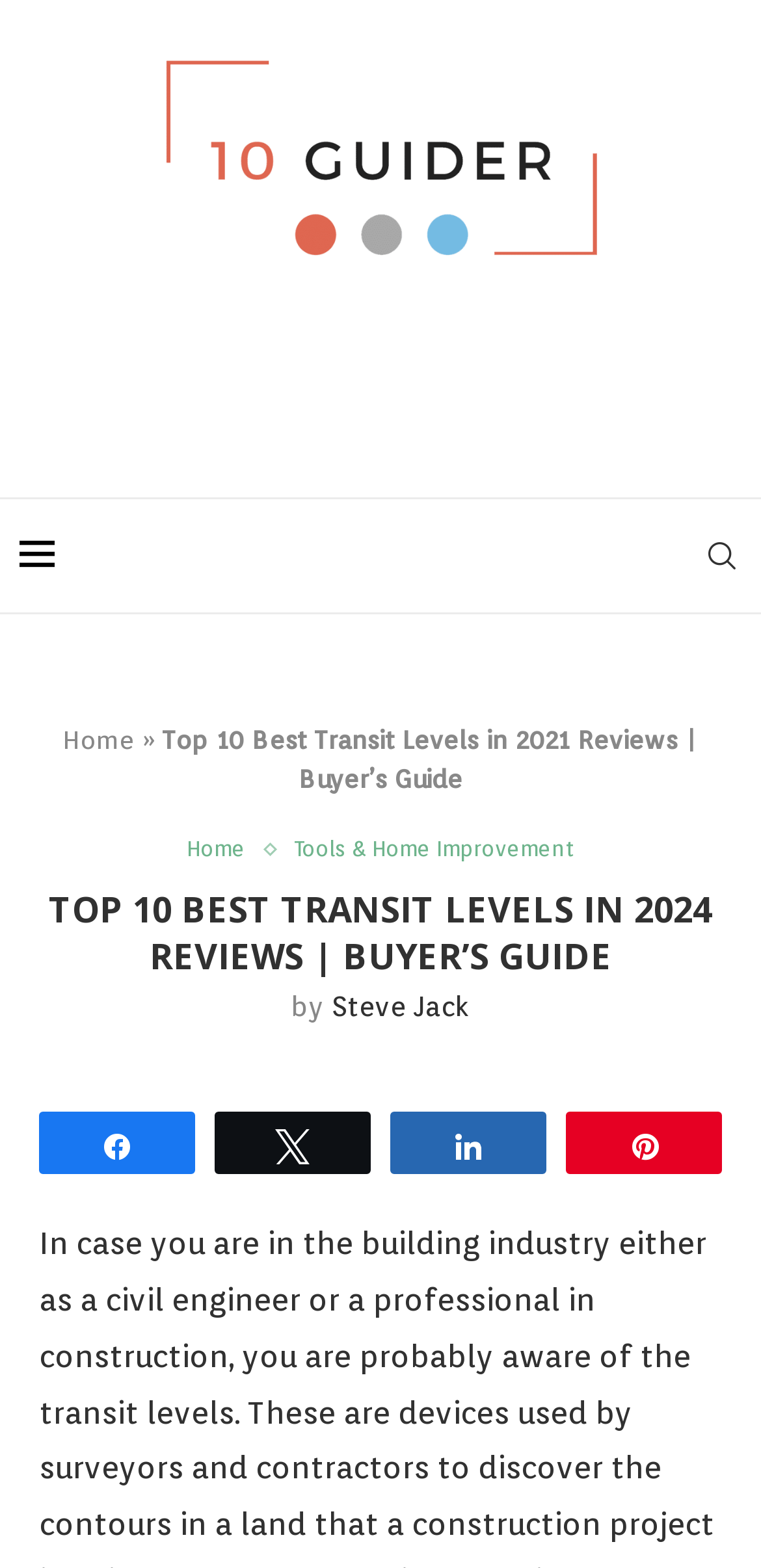Give the bounding box coordinates for the element described as: "Steve Jack".

[0.436, 0.632, 0.618, 0.652]